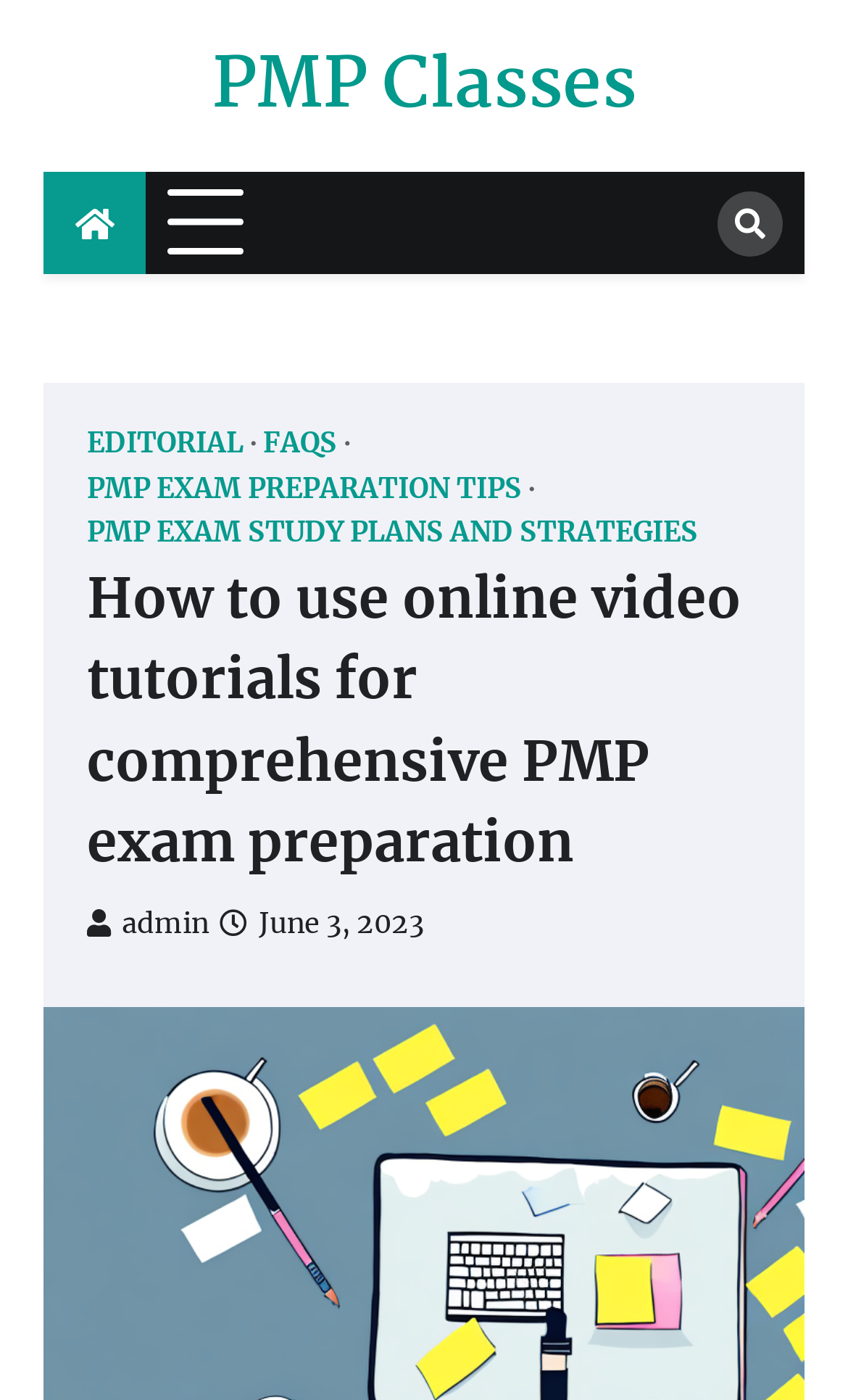Please specify the bounding box coordinates for the clickable region that will help you carry out the instruction: "Expand the button".

[0.197, 0.131, 0.287, 0.186]